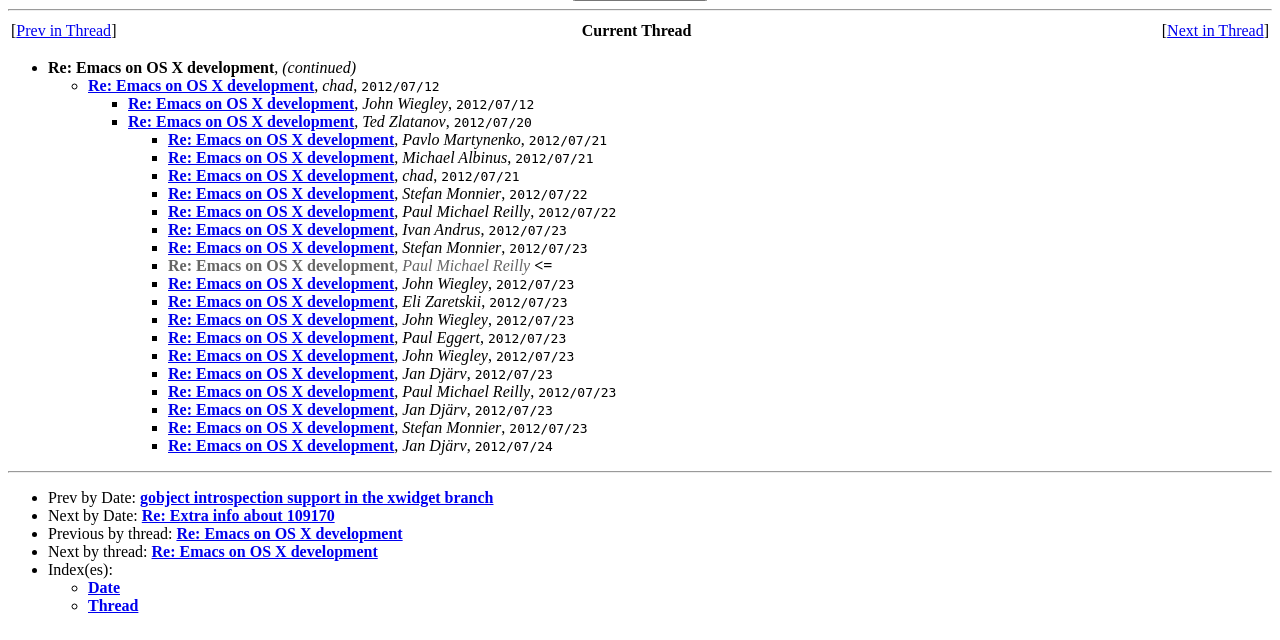Using the webpage screenshot, locate the HTML element that fits the following description and provide its bounding box: "Date".

[0.069, 0.904, 0.094, 0.931]